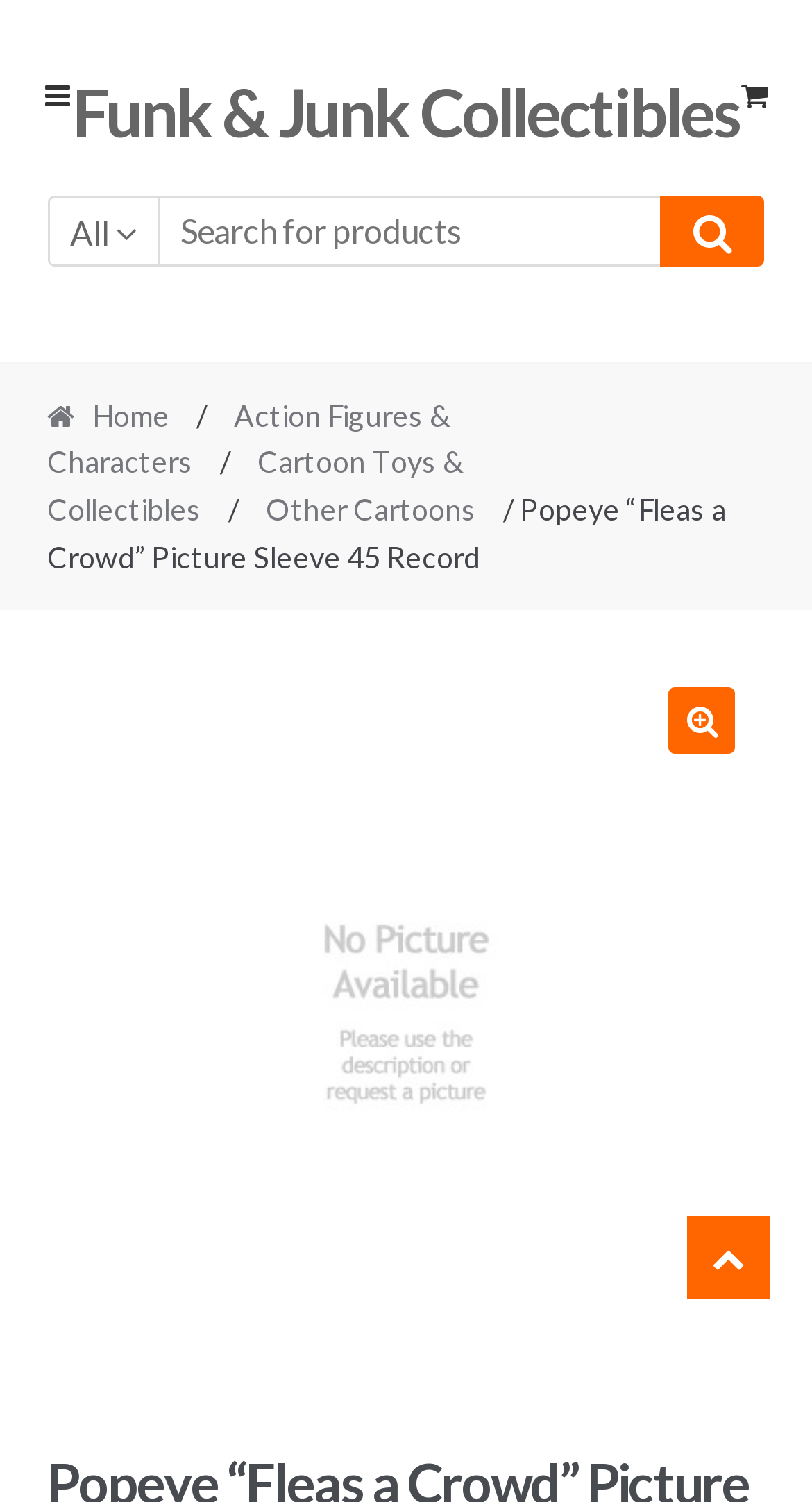What is the image on the page?
Using the details from the image, give an elaborate explanation to answer the question.

I determined the image on the page by looking at the image element with the bounding box coordinates [0.058, 0.438, 0.942, 0.916] and the link element with the text 'Popeye “Fleas a Crowd” Picture Sleeve 45 Record'.